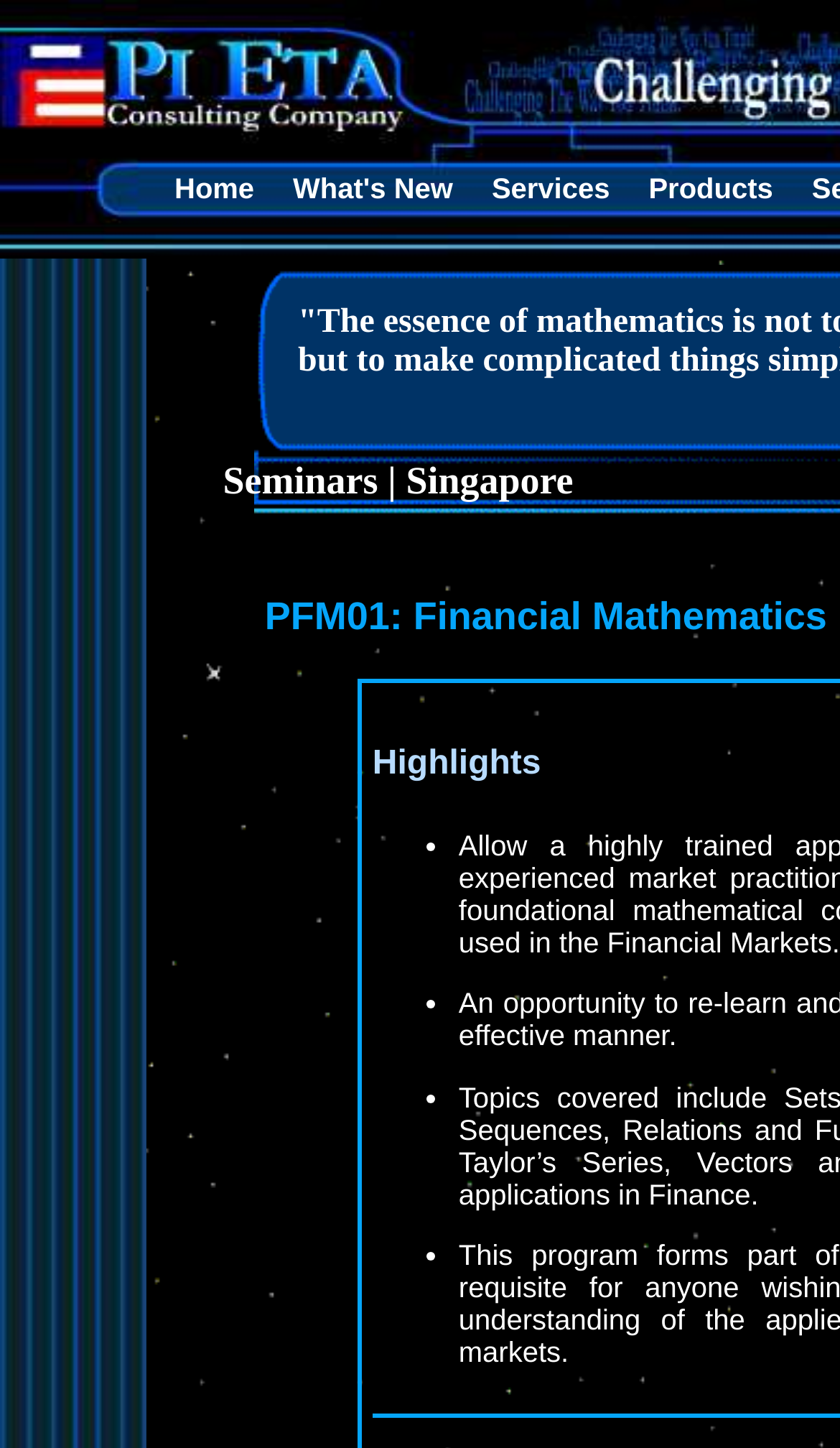Offer an extensive depiction of the webpage and its key elements.

The webpage appears to be a course page for PFM01: Financial Mathematics Part I, offered by PI ETA Seminars, Training and Courses in Singapore. 

At the top, there is a navigation menu with four links: "Home", "What's New", "Services", and "Products", arranged horizontally from left to right. 

Below the navigation menu, there is a small, non-descriptive text element. 

Further down, the page displays the course title "PFM01:" followed by a list of four bullet points, which are likely course details or topics. The bullet points are aligned vertically, with the first one starting from the middle of the page and the rest following below it.